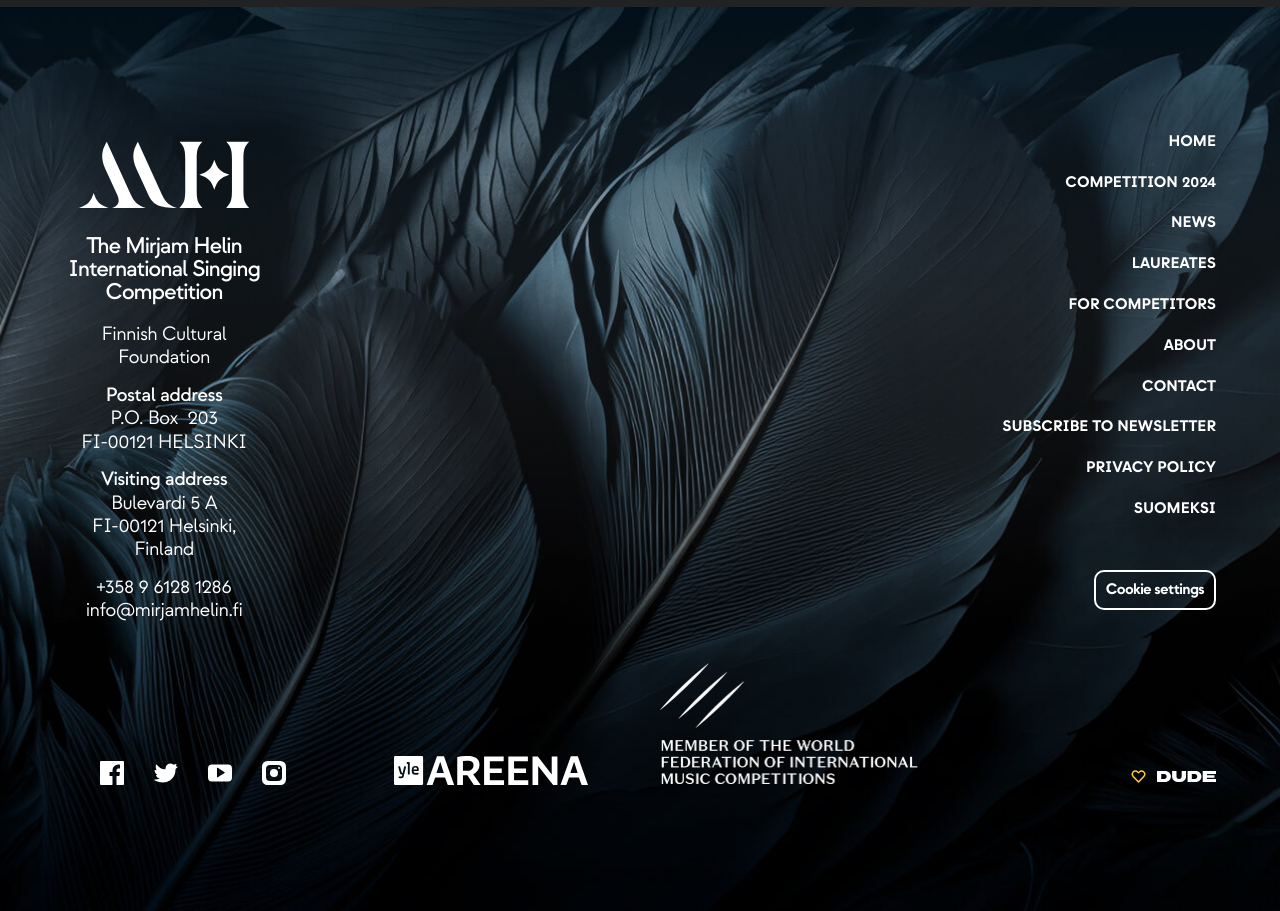Provide a one-word or short-phrase answer to the question:
What is the postal address of the Finnish Cultural Foundation?

P.O. Box 203, FI-00121 HELSINKI